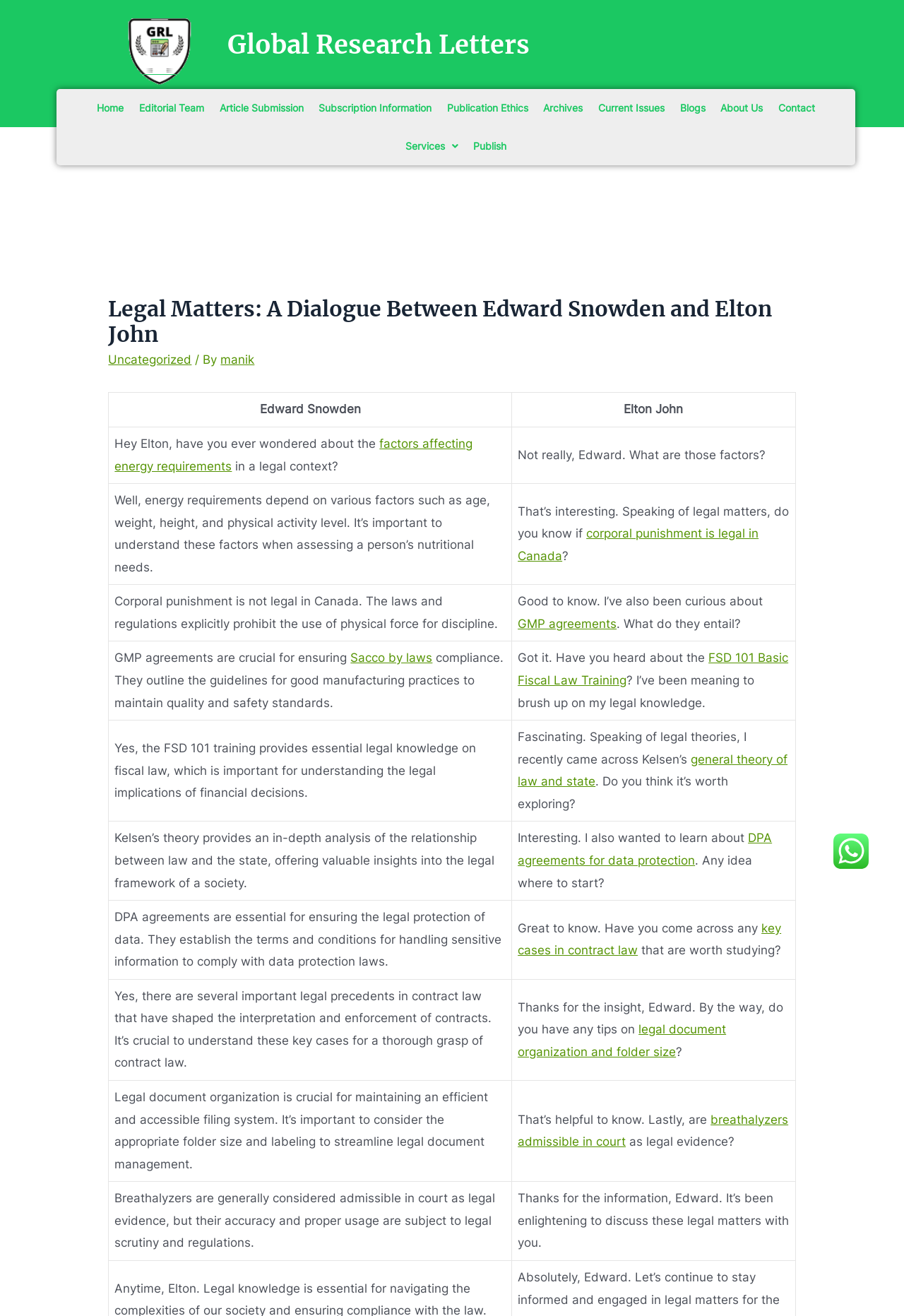Determine the coordinates of the bounding box for the clickable area needed to execute this instruction: "Click on the 'Article Submission' link".

[0.234, 0.068, 0.344, 0.097]